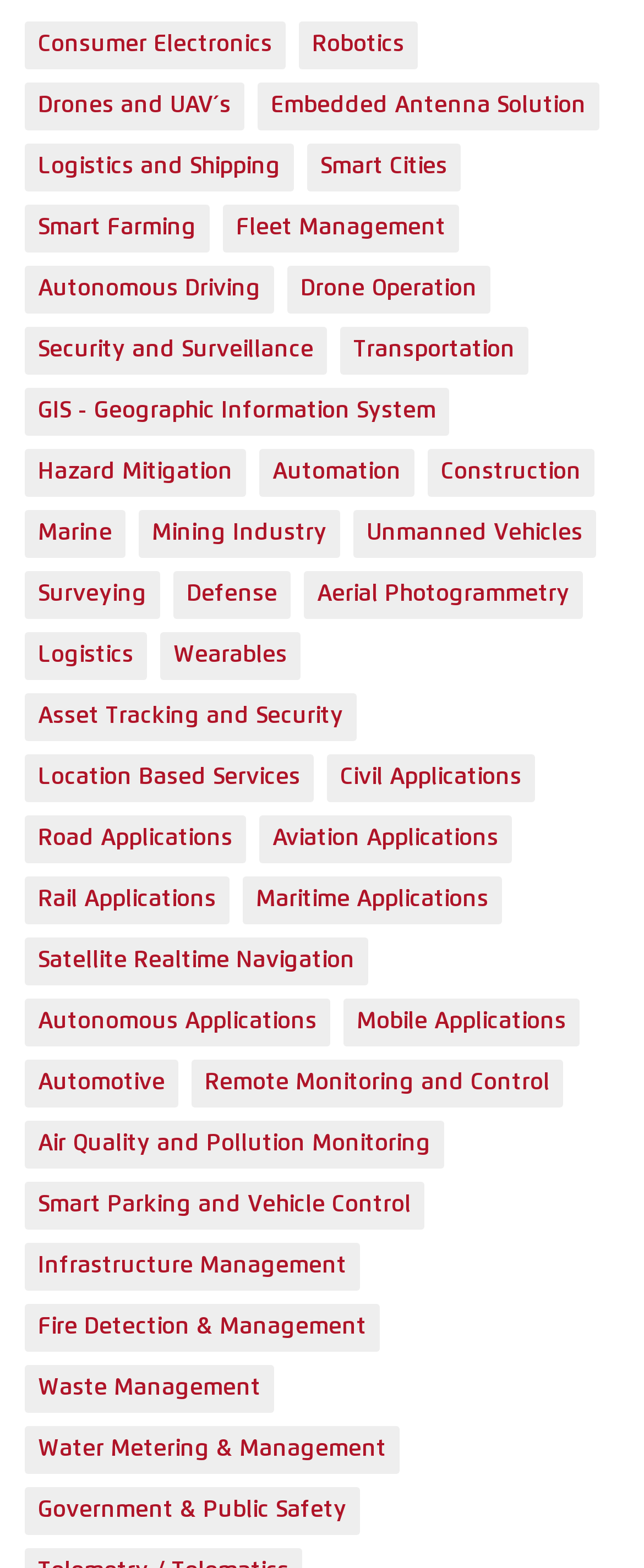Please answer the following question using a single word or phrase: What is the common theme among 'Smart Cities', 'Smart Farming', and 'Smart Parking and Vehicle Control'?

Urban Planning